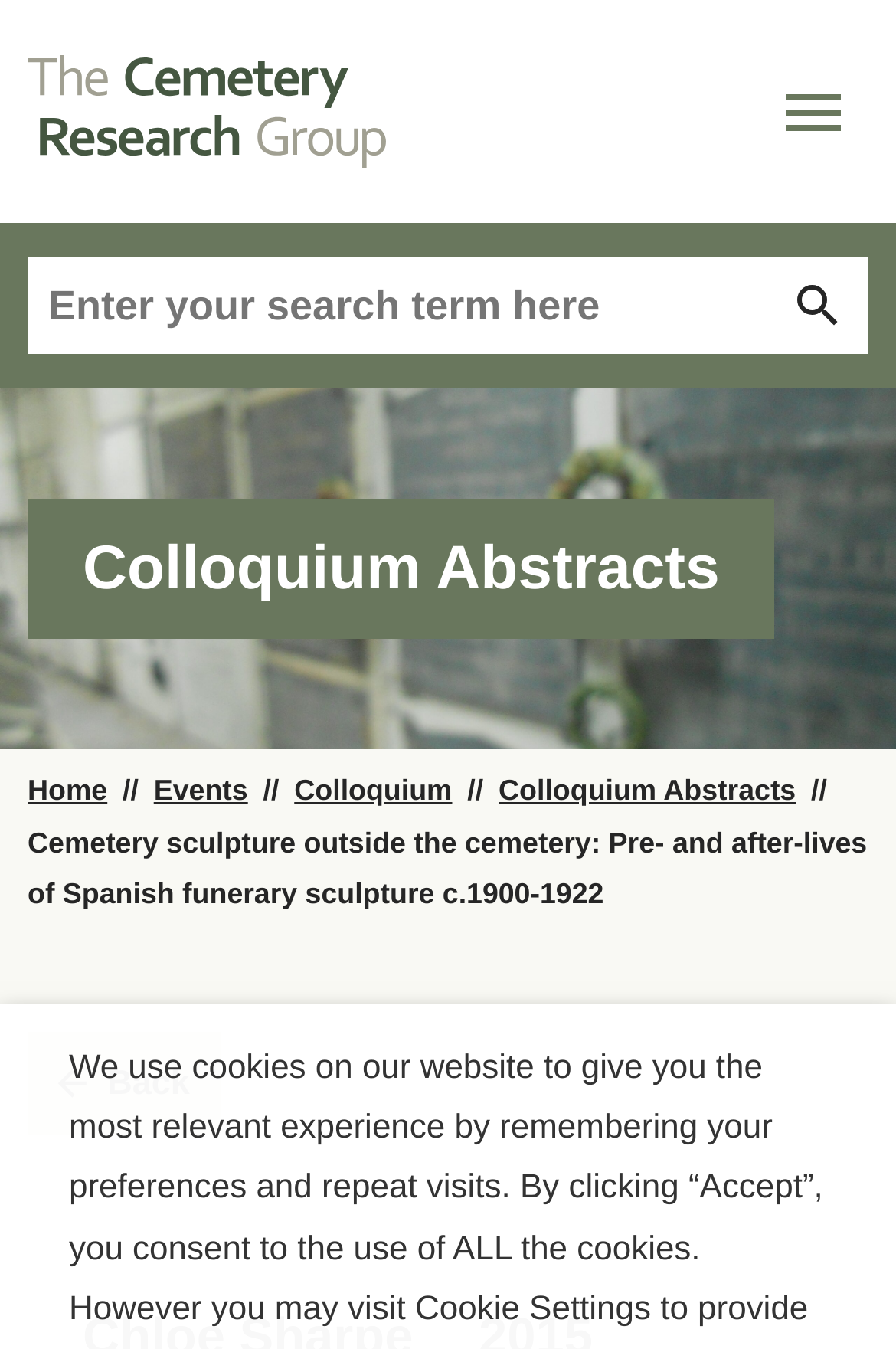What is the purpose of the button on the top-right?
Give a thorough and detailed response to the question.

The button on the top-right has an image with no OCR text, but its parent element is a button with the text 'Menu'. Therefore, the purpose of this button is to open a menu.